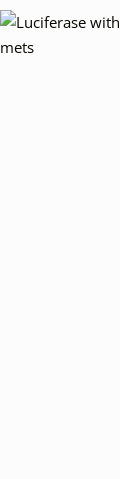Elaborate on the contents of the image in a comprehensive manner.

This image is titled "Luciferase with mets" and appears to be related to the research conducted by the Wechsler-Reya Lab. The lab focuses on elucidating the molecular mechanisms underlying metastasis, particularly in the context of medulloblastoma, a type of brain tumor. The image likely illustrates a luciferase assay, an important technique used to study and quantify cellular functions, gene expression, or other biological phenomena relevant to metastatic behavior. As the lab investigates the differences between primary tumors and metastatic lesions, this visualization may play a key role in understanding how metastatic tumor cells disseminate in the body and potentially identifying new therapeutic strategies.